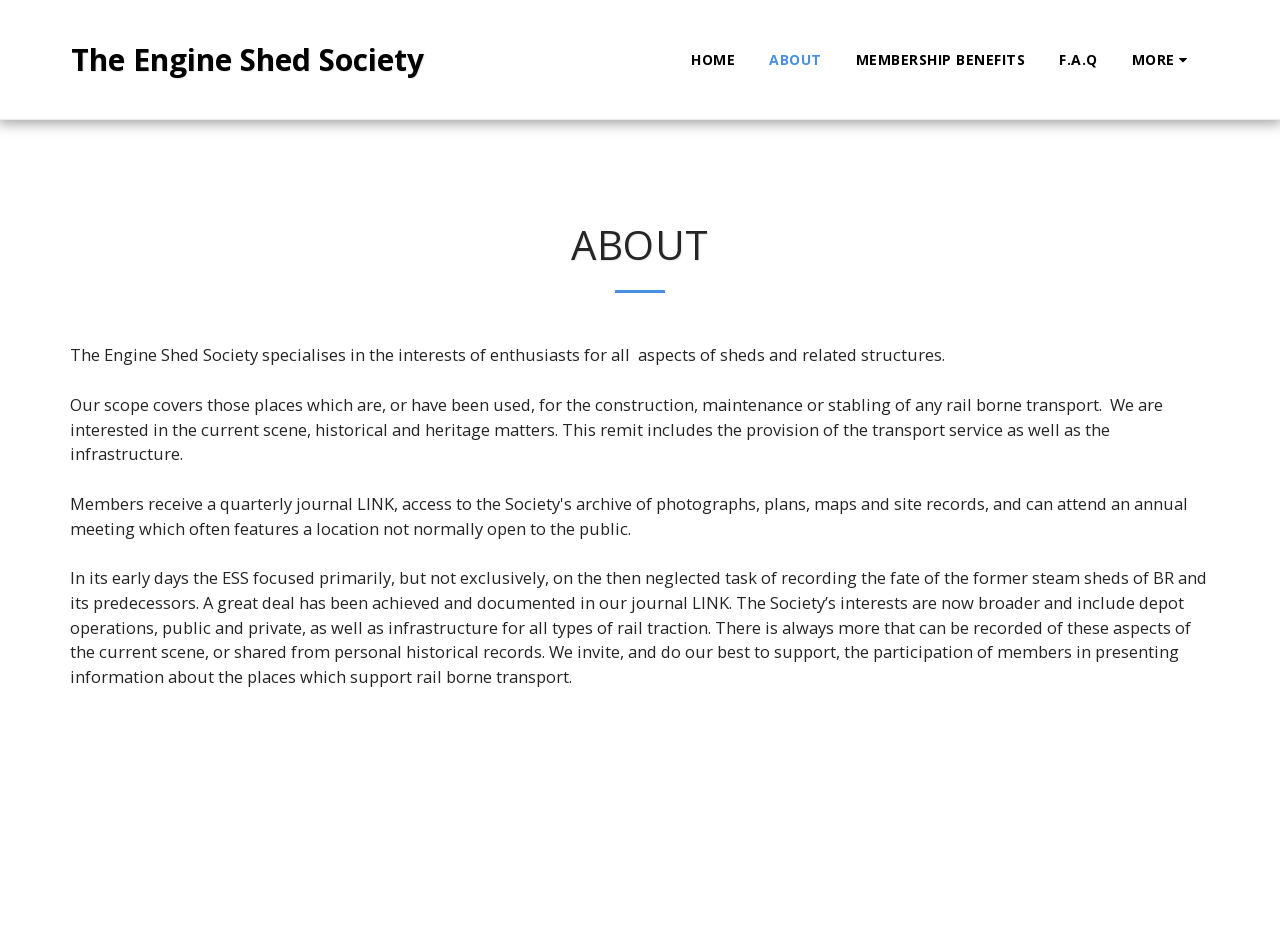Respond to the question below with a single word or phrase: What is the purpose of the society's journal?

Recording and documenting